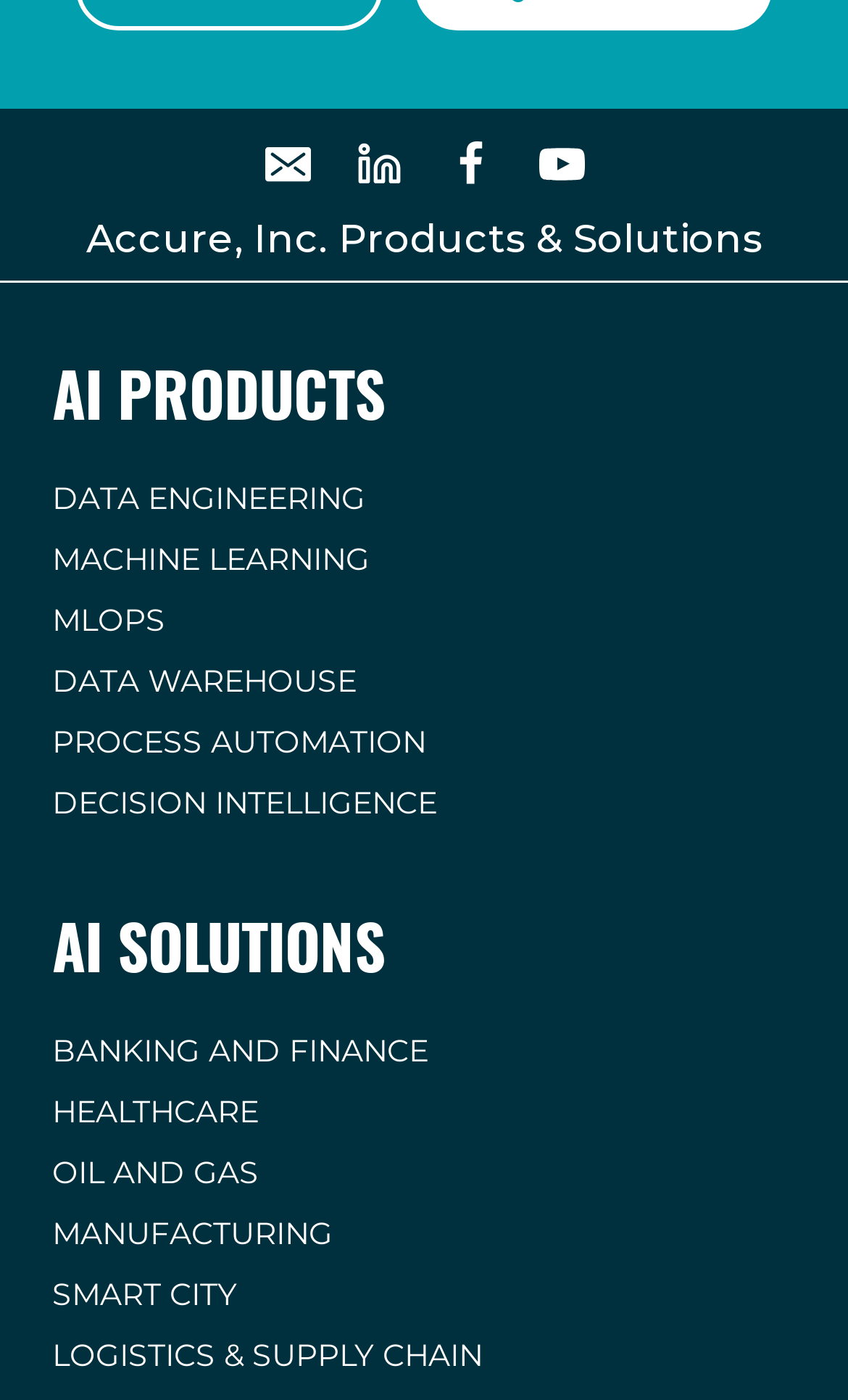Please answer the following question using a single word or phrase: How many headings are there on the webpage?

3